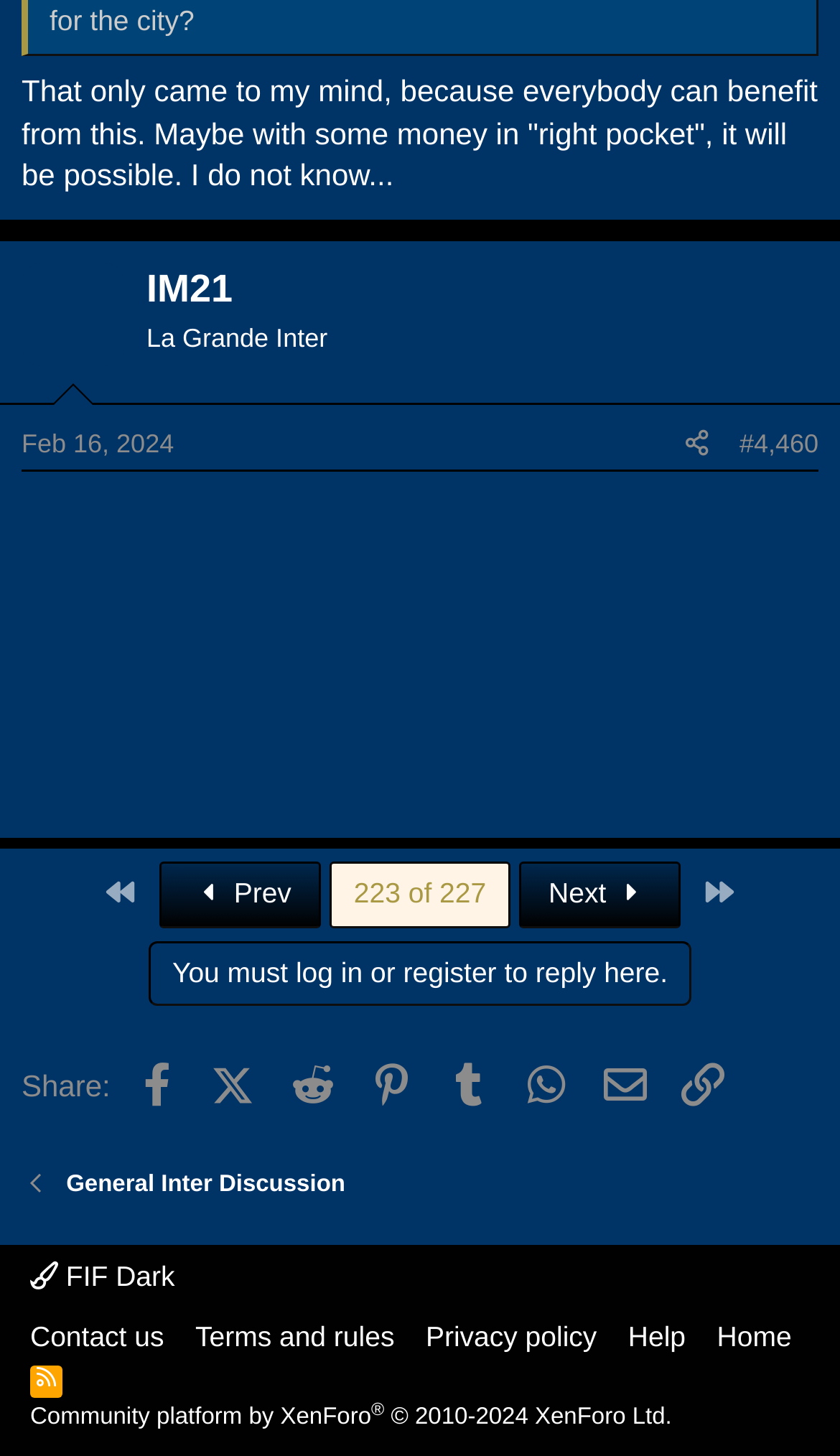Determine the bounding box coordinates of the clickable area required to perform the following instruction: "Search for something". The coordinates should be represented as four float numbers between 0 and 1: [left, top, right, bottom].

None